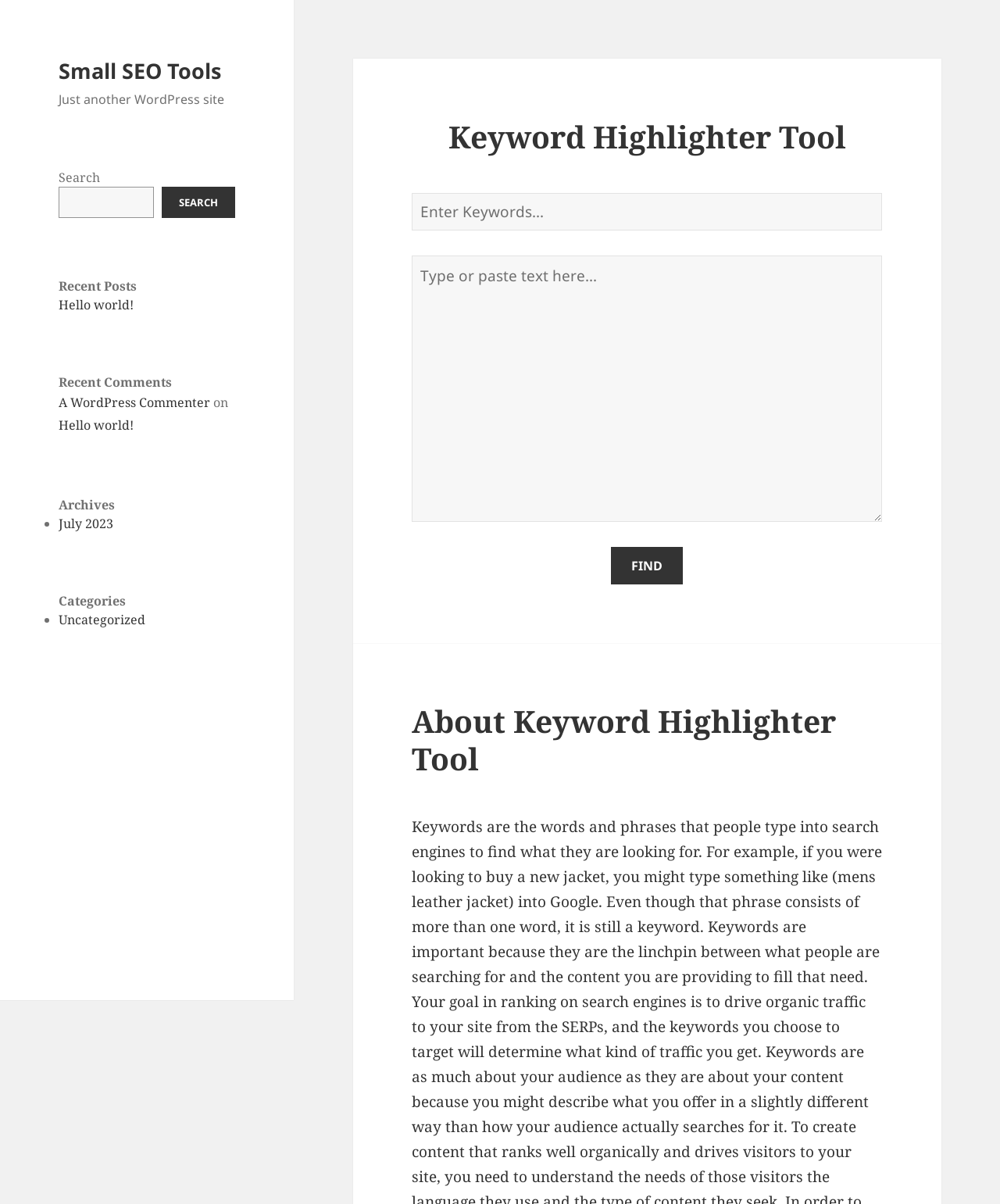Analyze the image and answer the question with as much detail as possible: 
What is the type of content in the 'Recent Comments' section?

The 'Recent Comments' section lists comments made by users, including the comment 'A WordPress Commenter' on the post 'Hello world!'. This section provides an overview of recent comments made on the website.